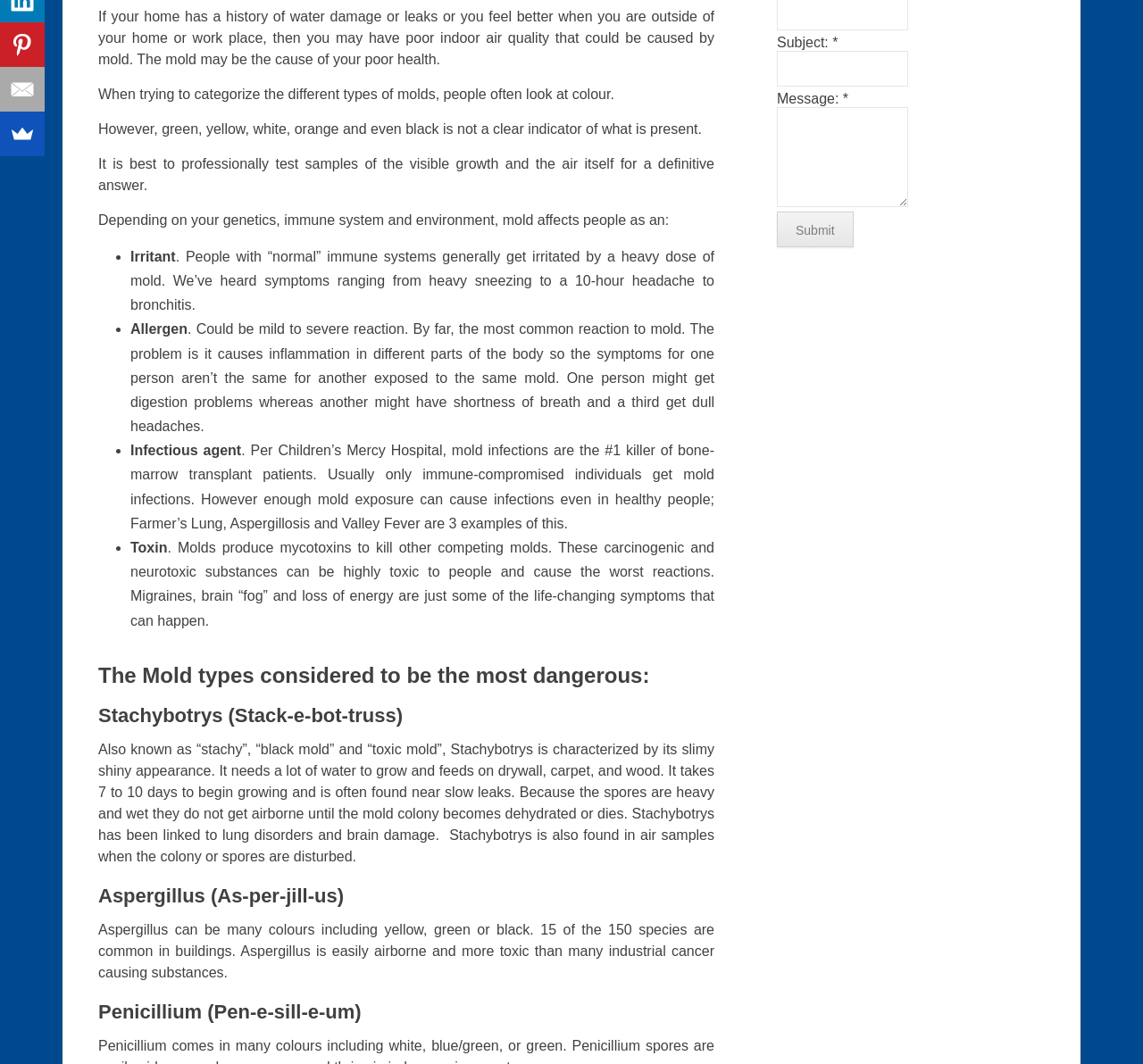Identify the bounding box for the UI element that is described as follows: "name="cntctfrm_contact_message"".

[0.68, 0.101, 0.795, 0.194]